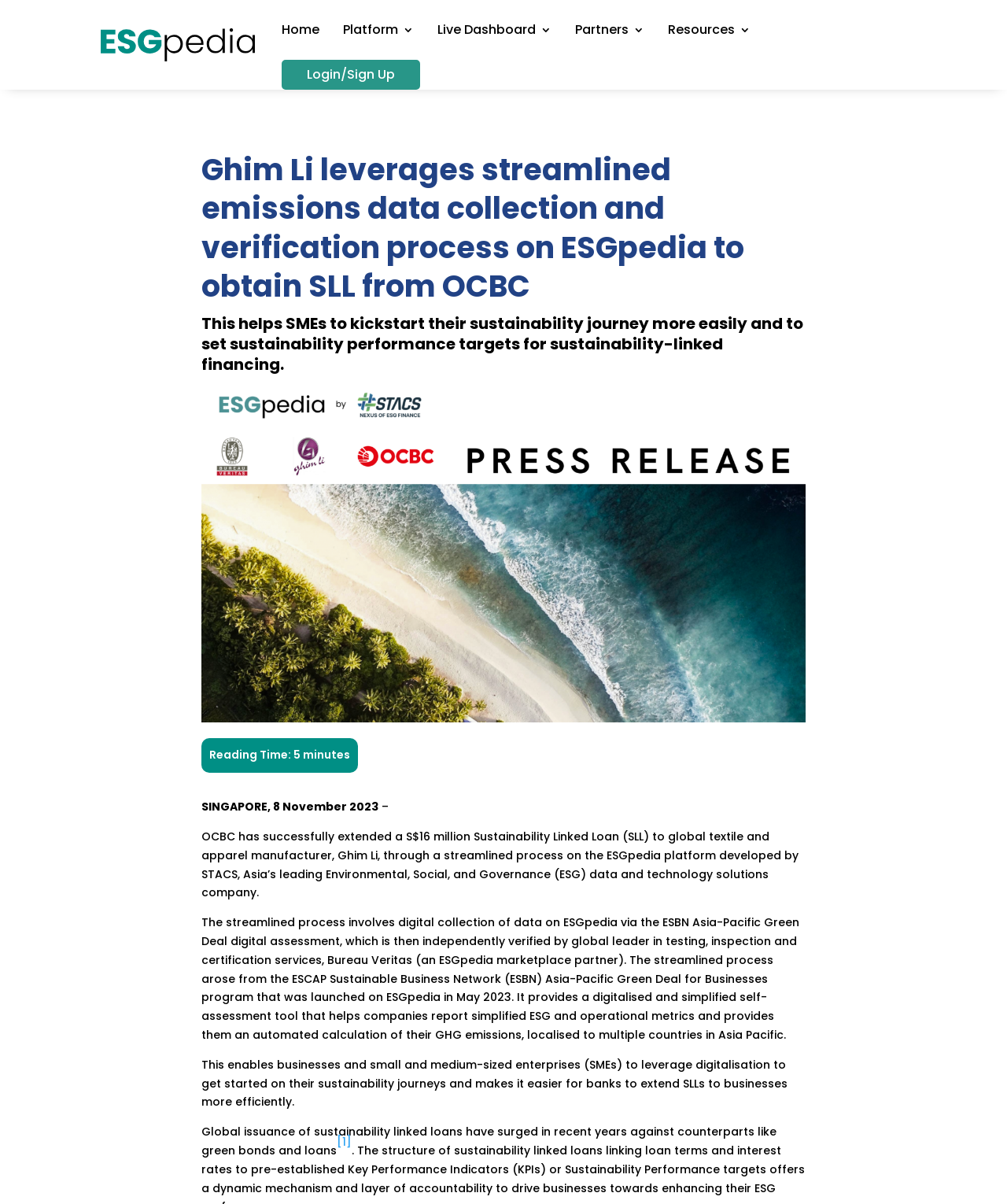What is the name of the company that obtained a Sustainability Linked Loan?
Please interpret the details in the image and answer the question thoroughly.

The answer can be found in the StaticText element with the text 'OCBC has successfully extended a S$16 million Sustainability Linked Loan (SLL) to global textile and apparel manufacturer, Ghim Li, ...' which indicates that Ghim Li is the company that obtained the loan.